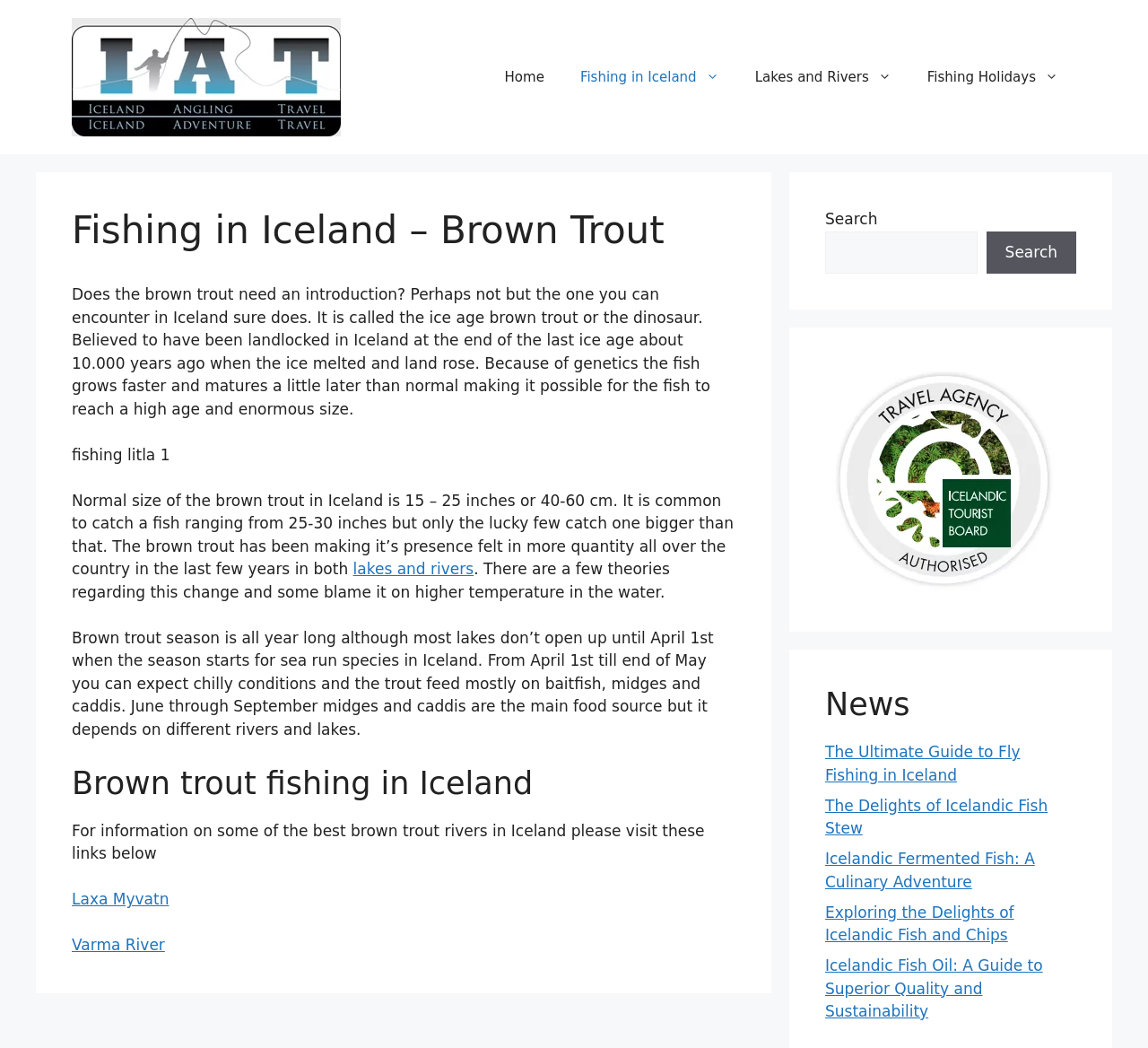Identify the bounding box for the UI element specified in this description: "alt="Iceland Angling"". The coordinates must be four float numbers between 0 and 1, formatted as [left, top, right, bottom].

[0.062, 0.064, 0.297, 0.081]